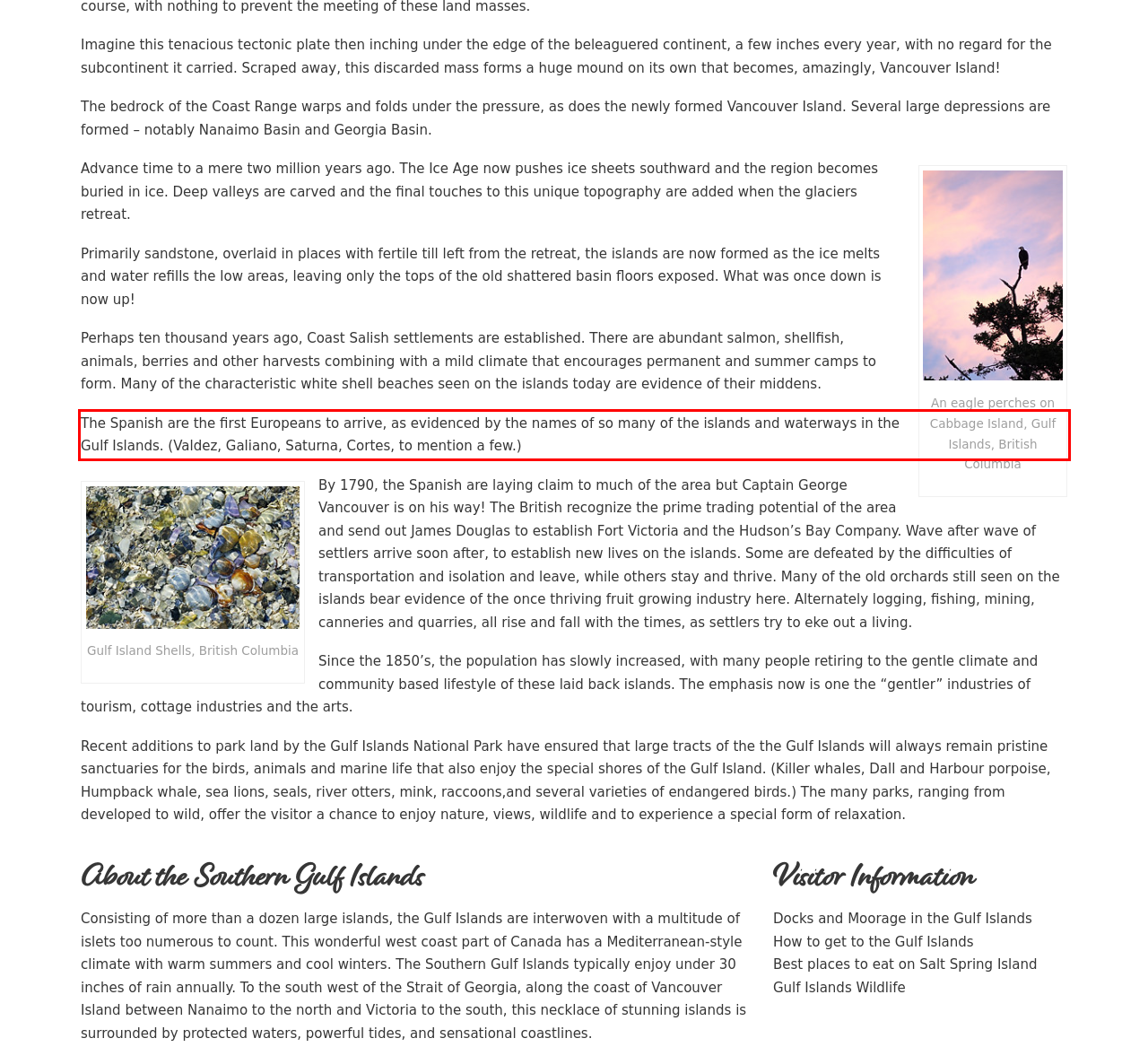Please extract the text content within the red bounding box on the webpage screenshot using OCR.

The Spanish are the first Europeans to arrive, as evidenced by the names of so many of the islands and waterways in the Gulf Islands. (Valdez, Galiano, Saturna, Cortes, to mention a few.)